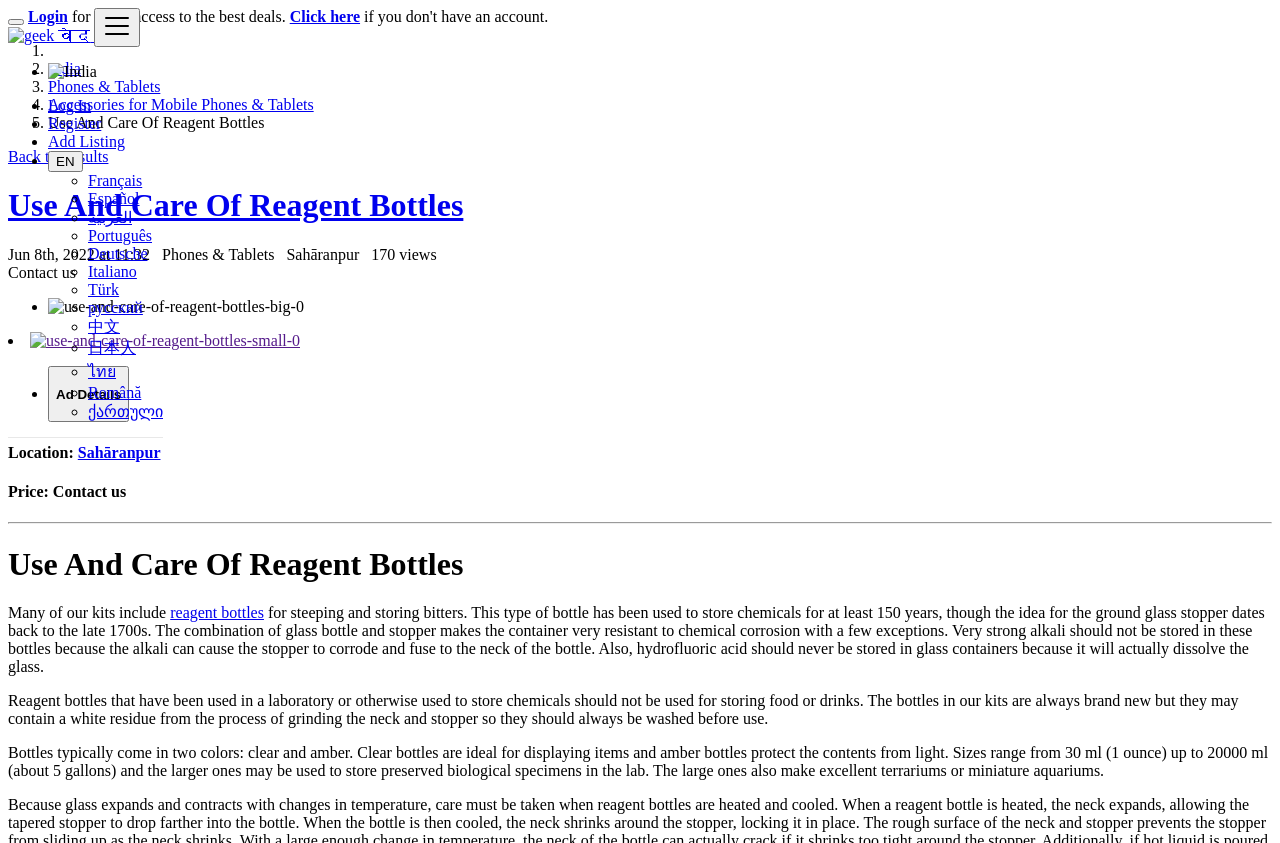Please locate the bounding box coordinates of the element that needs to be clicked to achieve the following instruction: "Click the 'Back to Results' link". The coordinates should be four float numbers between 0 and 1, i.e., [left, top, right, bottom].

[0.006, 0.176, 0.085, 0.196]